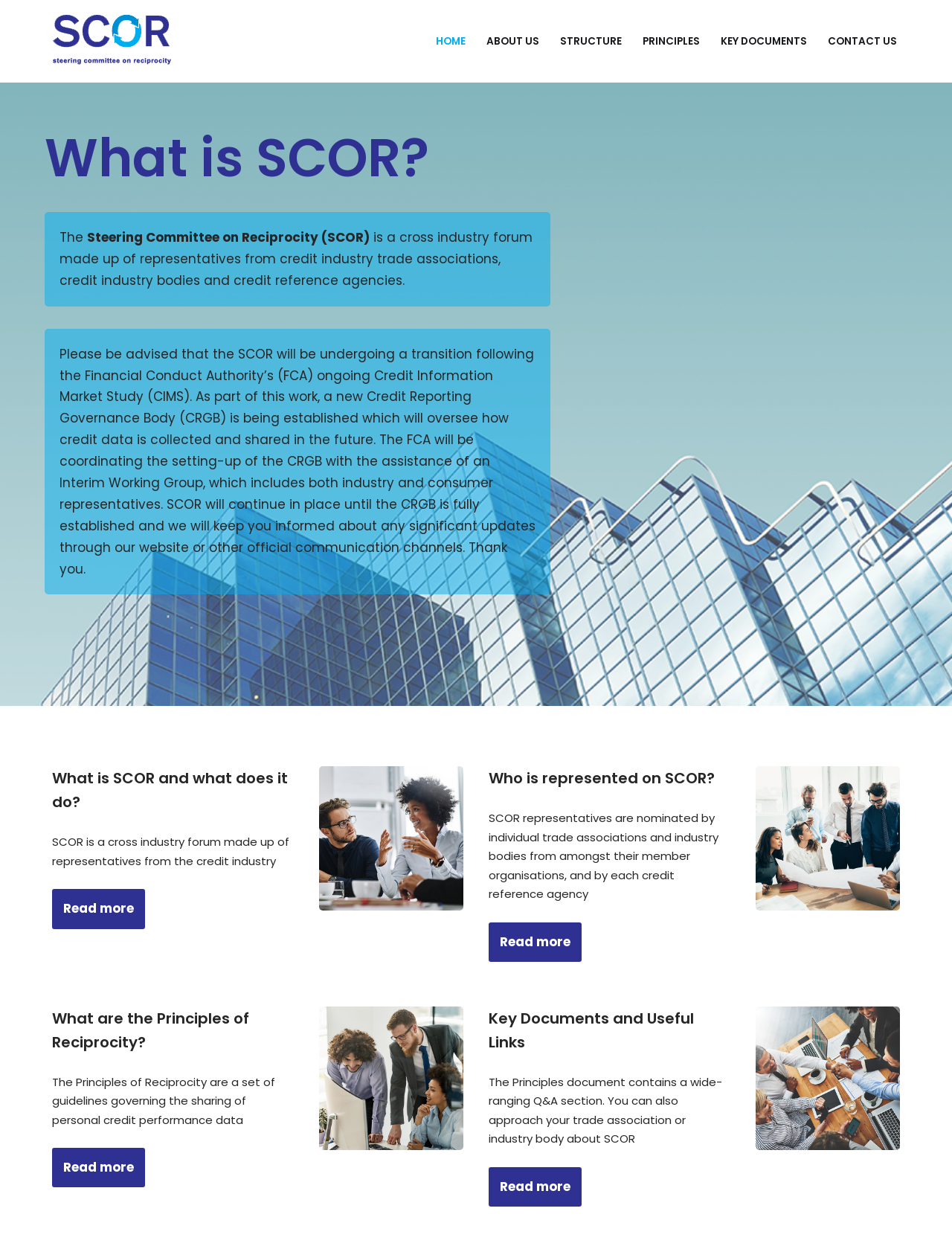Based on what you see in the screenshot, provide a thorough answer to this question: How many main sections are there on the webpage?

By analyzing the webpage structure, I can identify four main sections: What is SCOR?, What is SCOR and what does it do?, Who is represented on SCOR?, and What are the Principles of Reciprocity?. Each section has a heading and corresponding content.